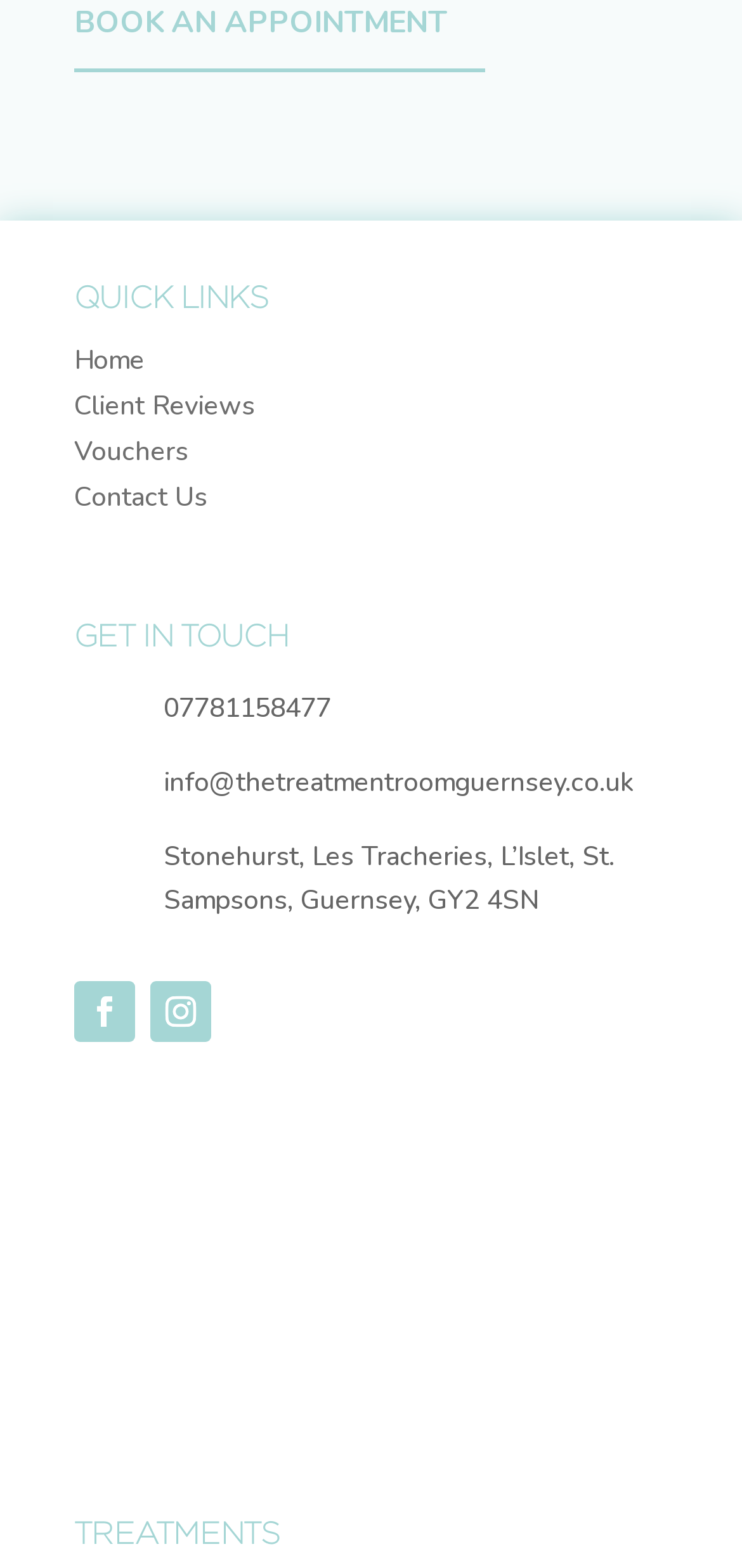What is the purpose of the 'QUICK LINKS' section?
Refer to the image and provide a one-word or short phrase answer.

To provide quick access to important pages